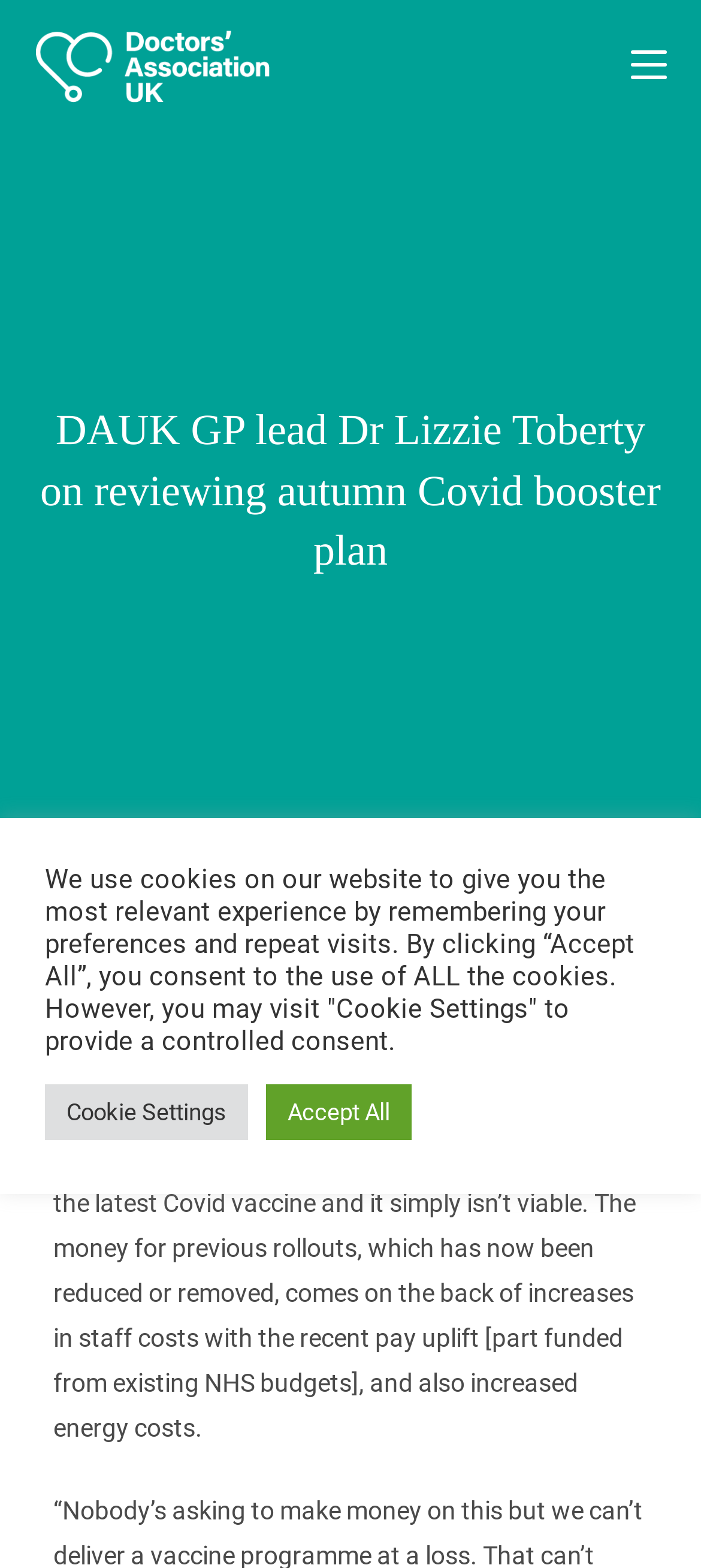Please answer the following query using a single word or phrase: 
What has increased besides staff costs?

energy costs